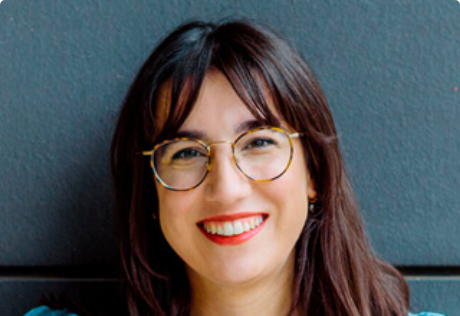Answer the question with a single word or phrase: 
What is Lídia's role at Scopely?

Performance Marketing Manager